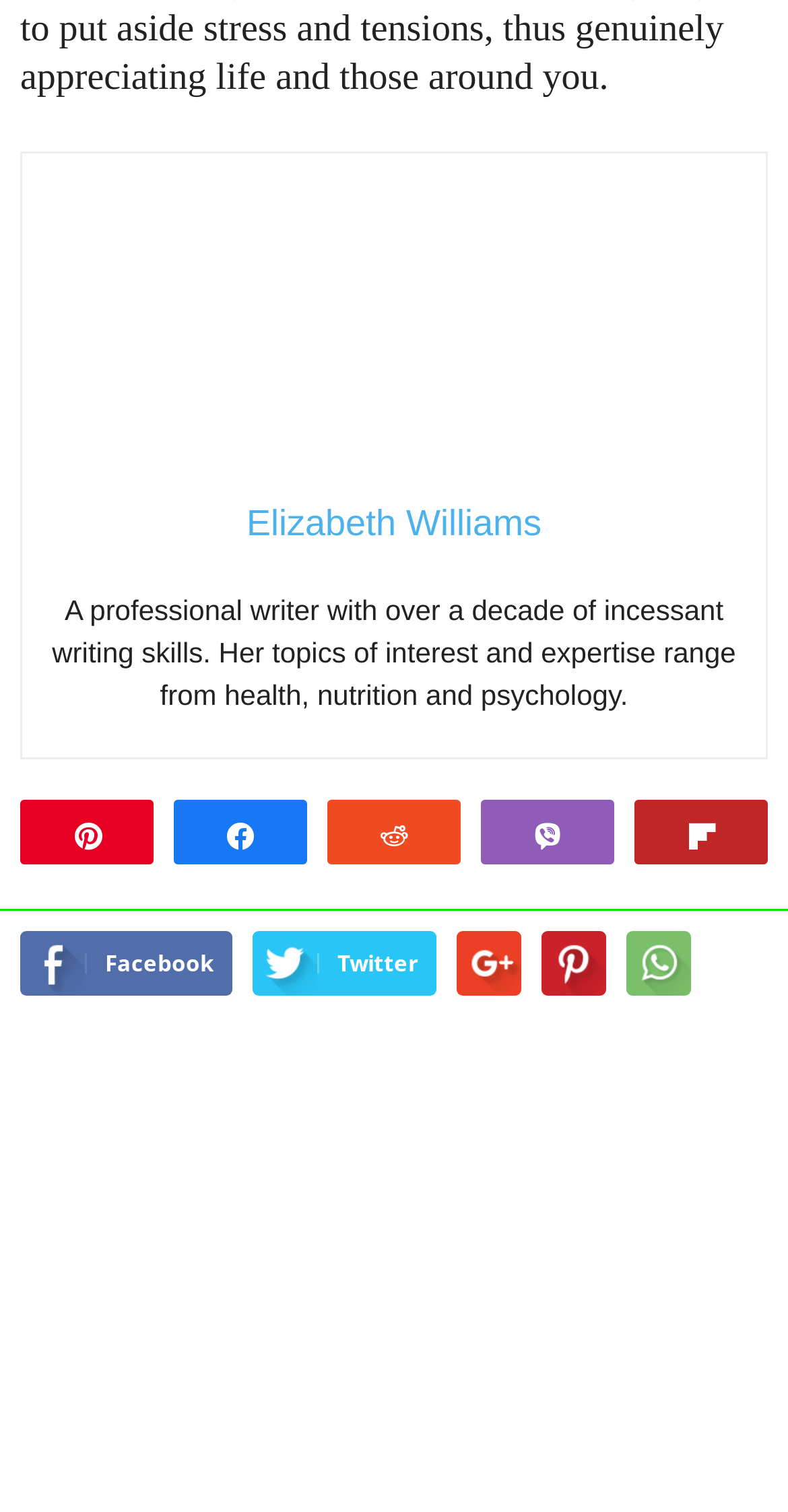Identify the bounding box of the HTML element described as: "Twitter".

[0.321, 0.616, 0.554, 0.659]